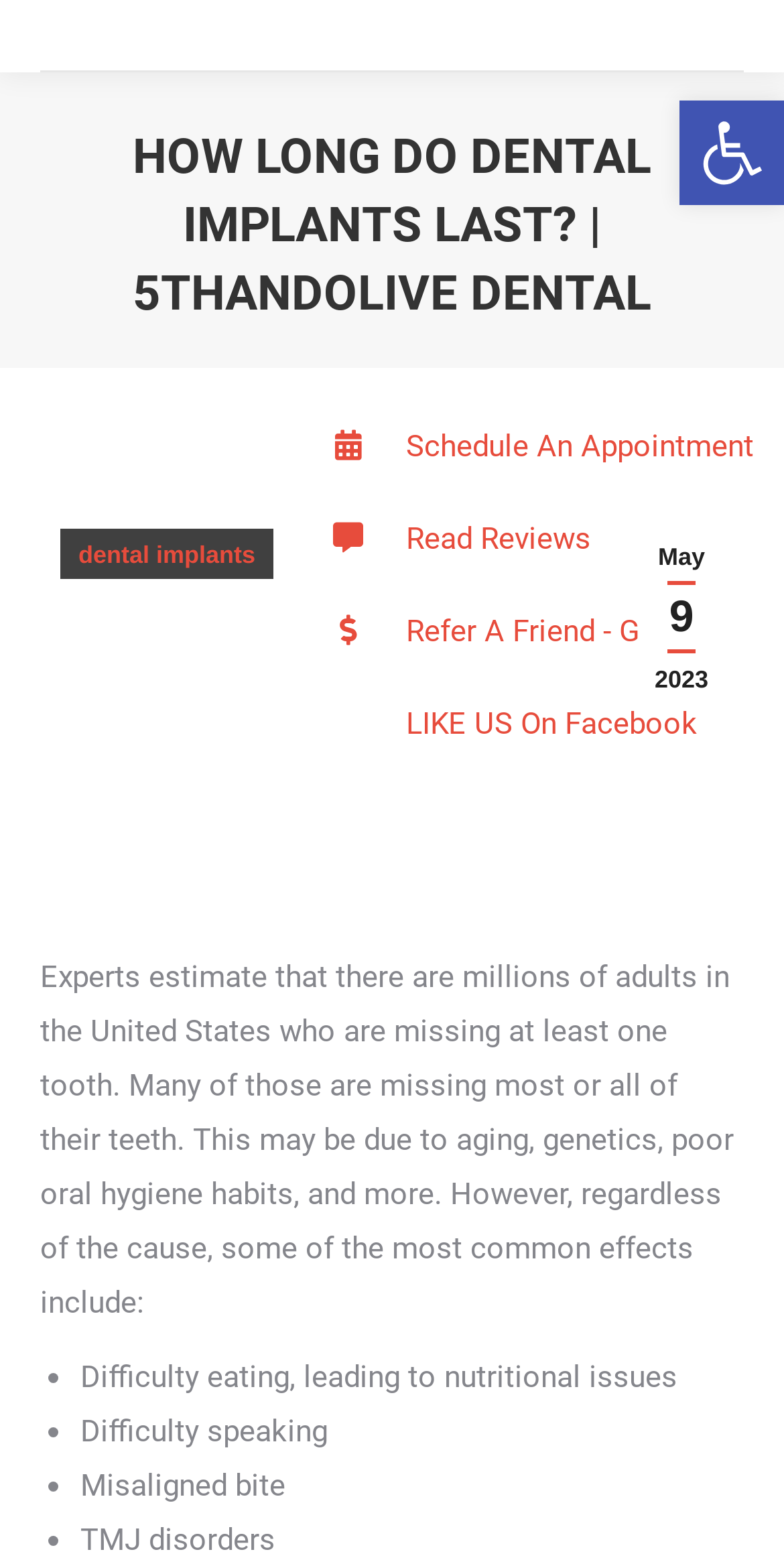Please answer the following question using a single word or phrase: 
What are some common effects of missing teeth?

Difficulty eating, speaking, misaligned bite, TMJ disorders